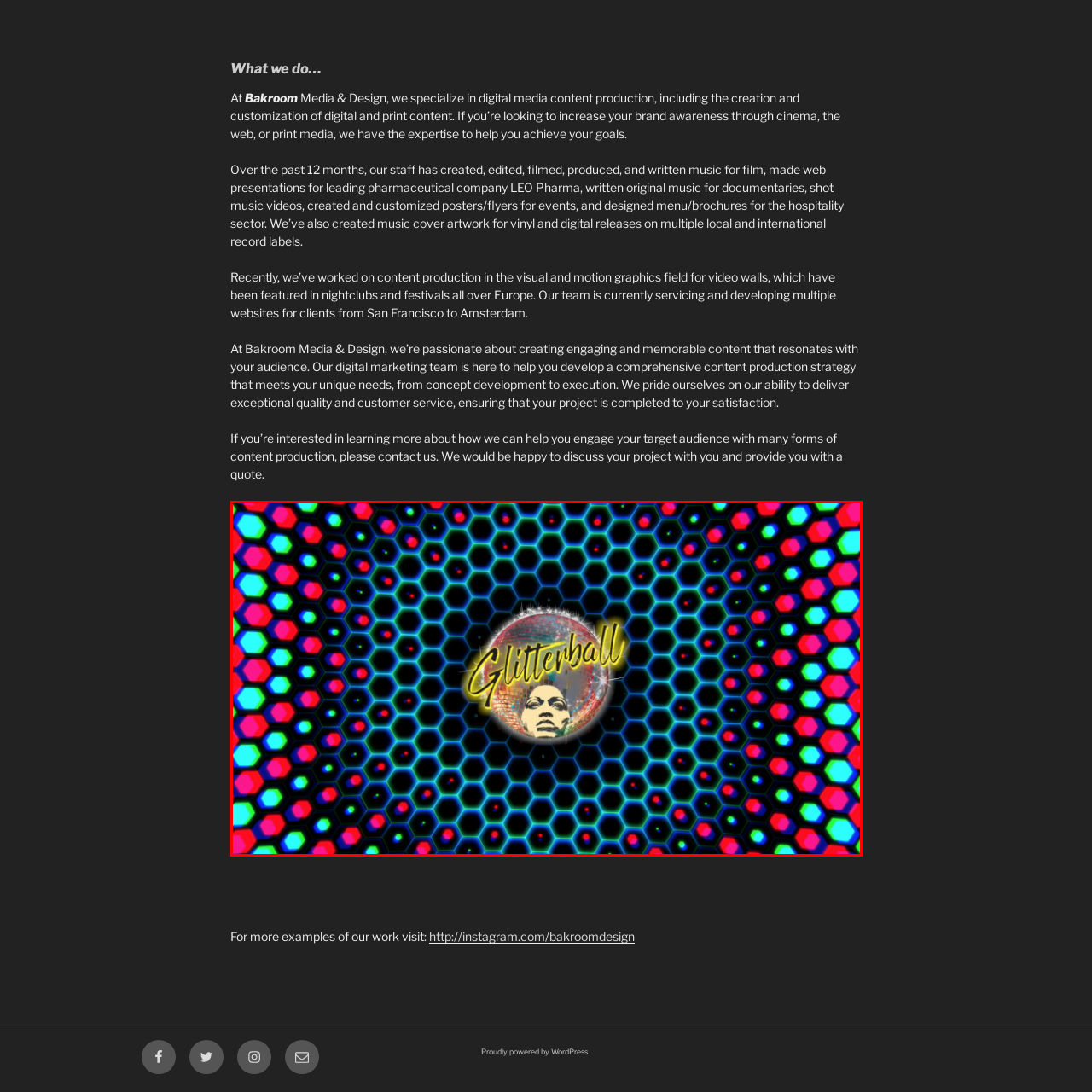Offer a detailed explanation of the scene within the red bounding box.

The image features an eye-catching design with a vibrant honeycomb pattern, filled with alternating hexagonal shapes in bright colors including reds, blues, and greens. At the center, a circular emblem showcases the text "Glitterball" in a striking golden font, surrounded by a shimmering effect that enhances its prominence. The background pulsates with dynamic colors, creating a lively and energetic vibe, representative of the creative and engaging content produced by Bakroom Media & Design. This visual not only signifies the company's focus on digital and print content production but also reflects their passion for creating memorable experiences through innovative design.